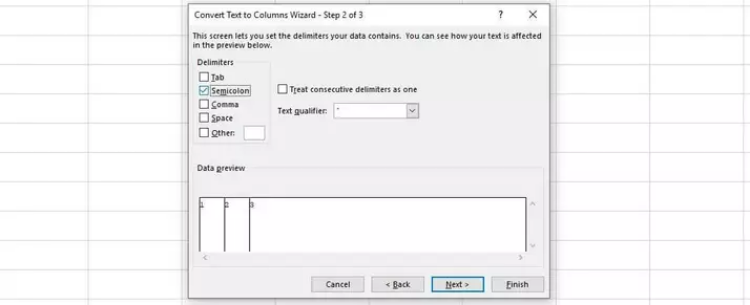From the image, can you give a detailed response to the question below:
How many navigation options are available?

There are 4 navigation options available at the bottom of the screen, which are 'Cancel', 'Back', 'Next', and 'Finish'.